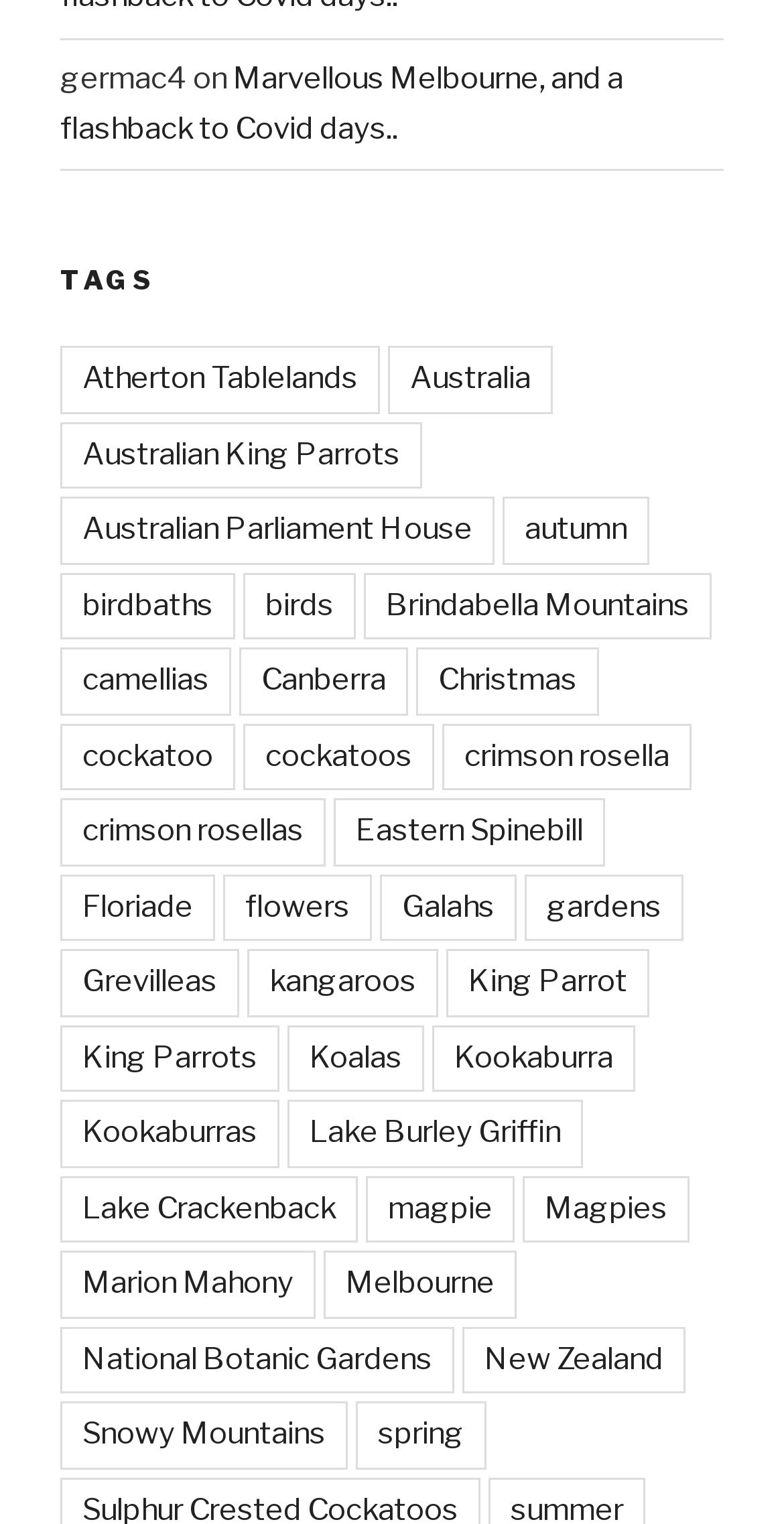Using the provided element description: "flowers", identify the bounding box coordinates. The coordinates should be four floats between 0 and 1 in the order [left, top, right, bottom].

[0.285, 0.574, 0.474, 0.618]